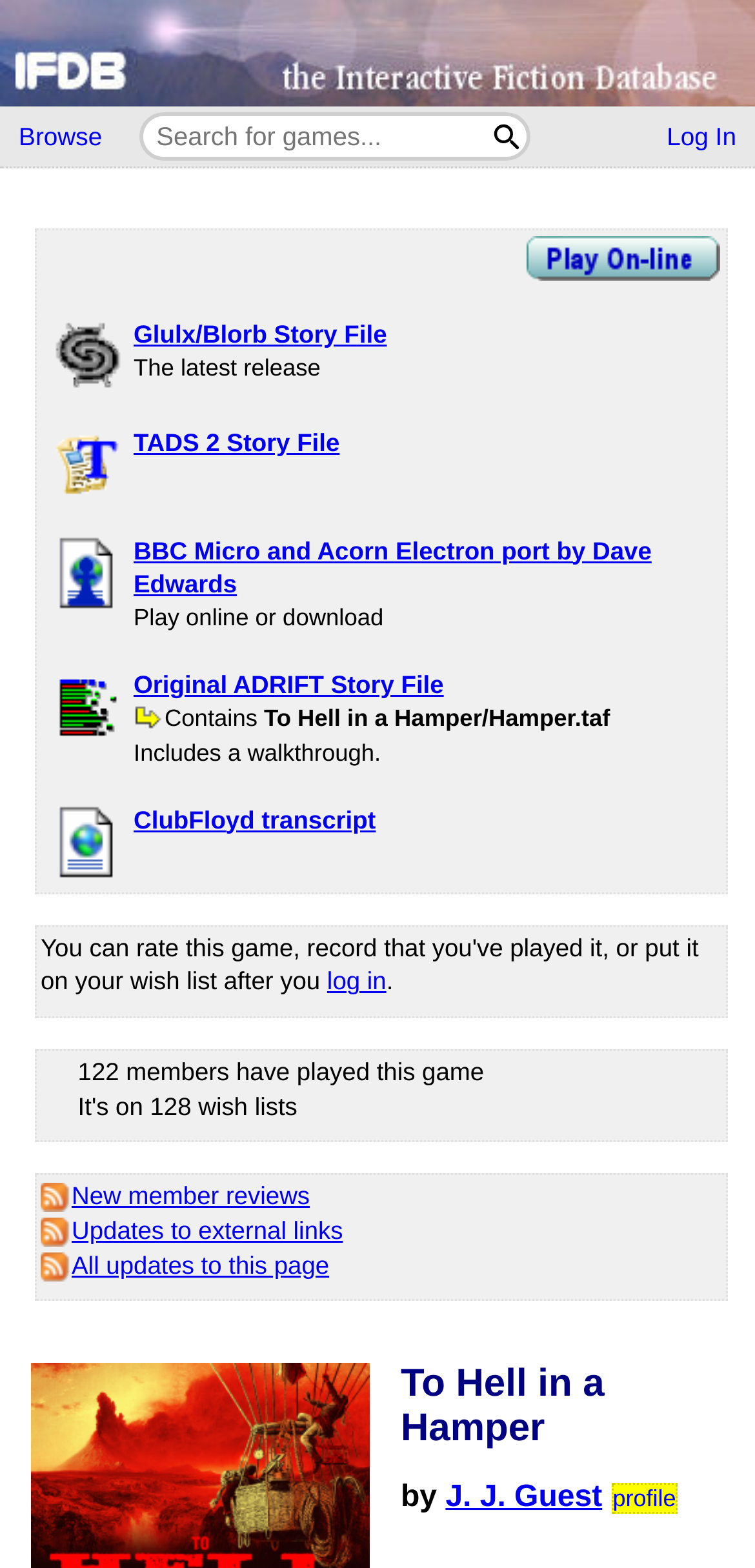Please respond in a single word or phrase: 
What is the author of the game?

J. J. Guest